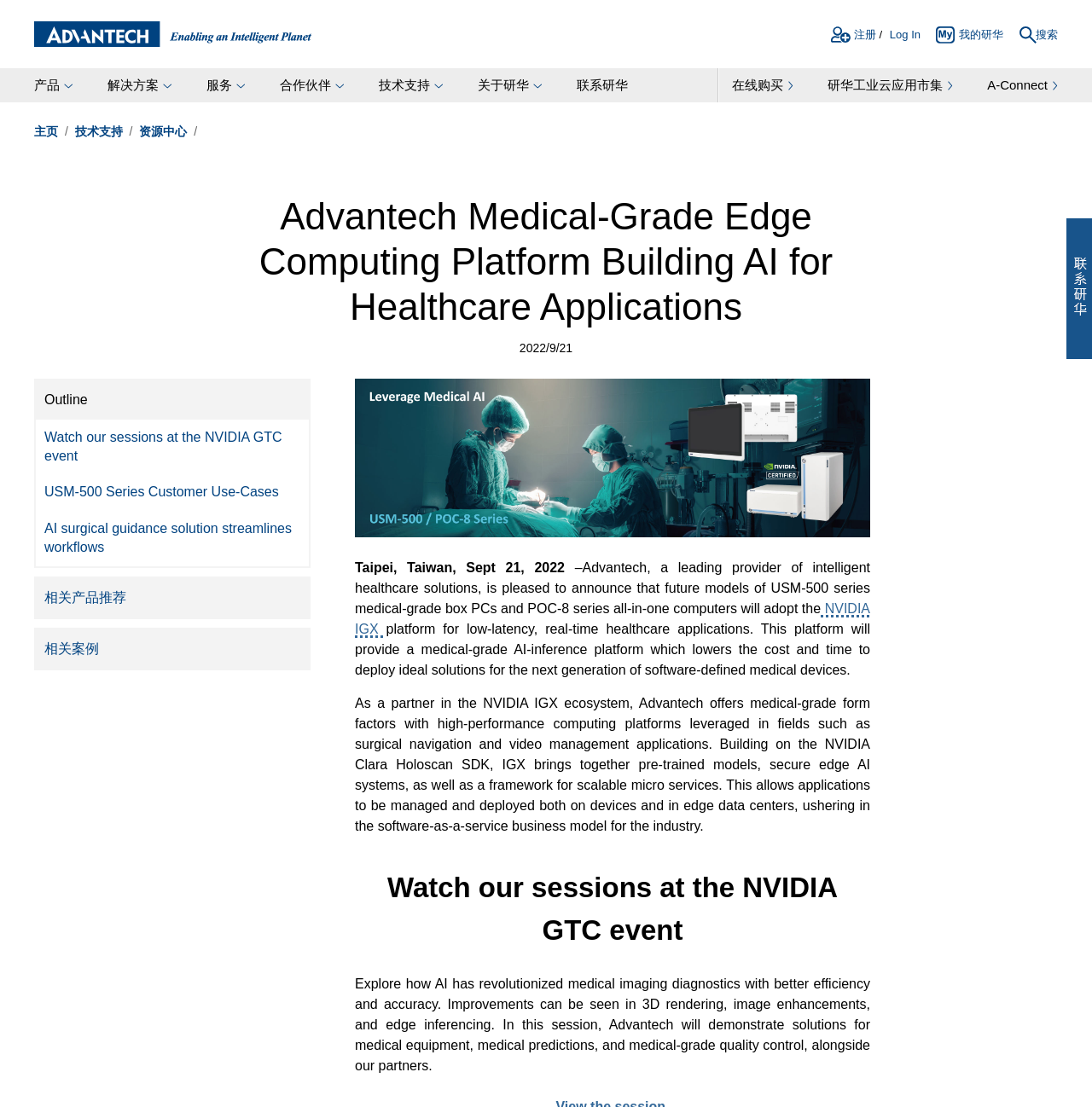Please determine the bounding box coordinates of the section I need to click to accomplish this instruction: "Log In".

[0.815, 0.023, 0.843, 0.043]